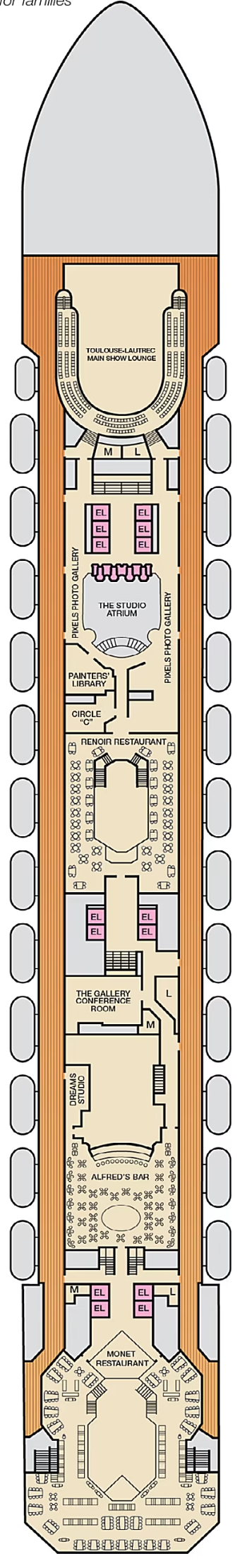Please answer the following question using a single word or phrase: 
What type of spaces are the Painter's Library and Circle 'C'?

Unique spaces